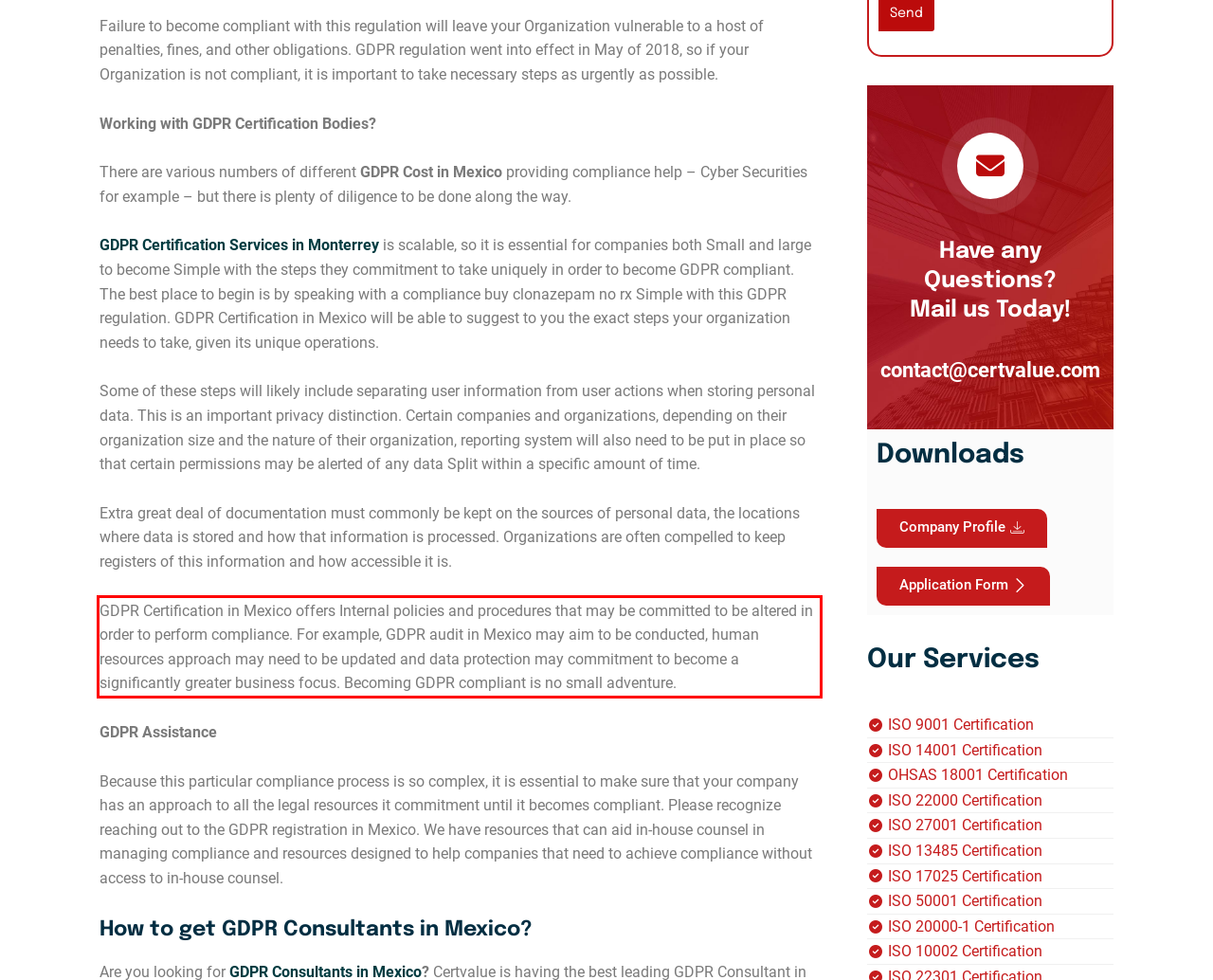Examine the webpage screenshot and use OCR to obtain the text inside the red bounding box.

GDPR Certification in Mexico offers Internal policies and procedures that may be committed to be altered in order to perform compliance. For example, GDPR audit in Mexico may aim to be conducted, human resources approach may need to be updated and data protection may commitment to become a significantly greater business focus. Becoming GDPR compliant is no small adventure.